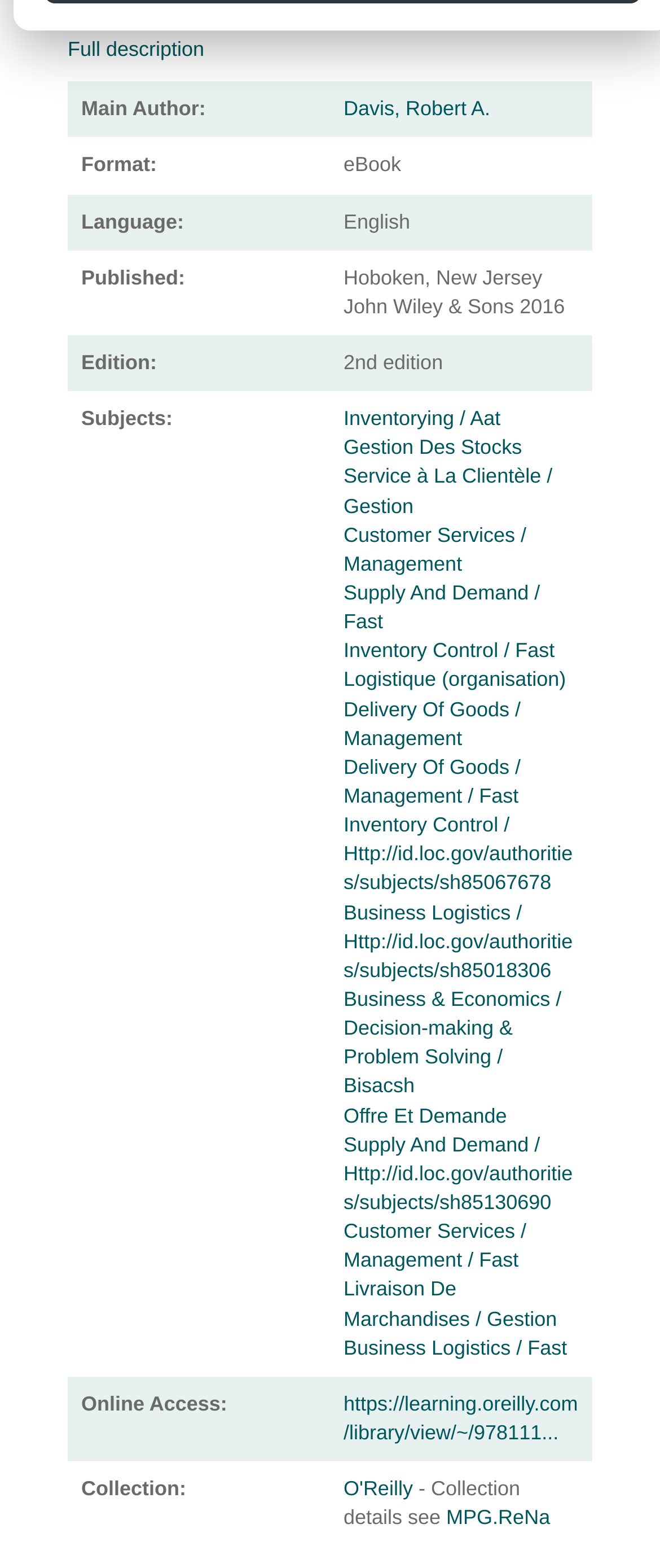Please locate the bounding box coordinates of the element that needs to be clicked to achieve the following instruction: "Access online content". The coordinates should be four float numbers between 0 and 1, i.e., [left, top, right, bottom].

[0.521, 0.887, 0.876, 0.921]